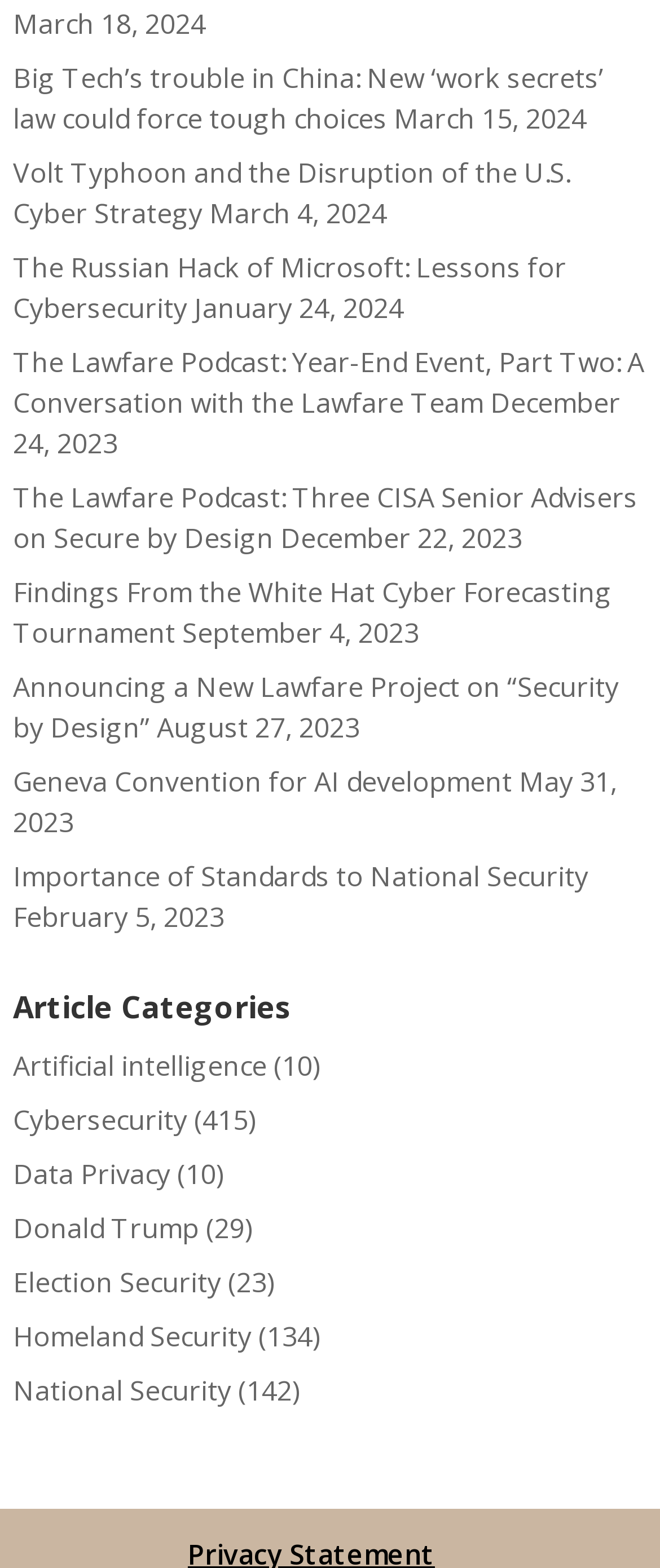What is the topic of the article on December 24, 2023?
Using the picture, provide a one-word or short phrase answer.

The Lawfare Podcast: Year-End Event, Part Two: A Conversation with the Lawfare Team